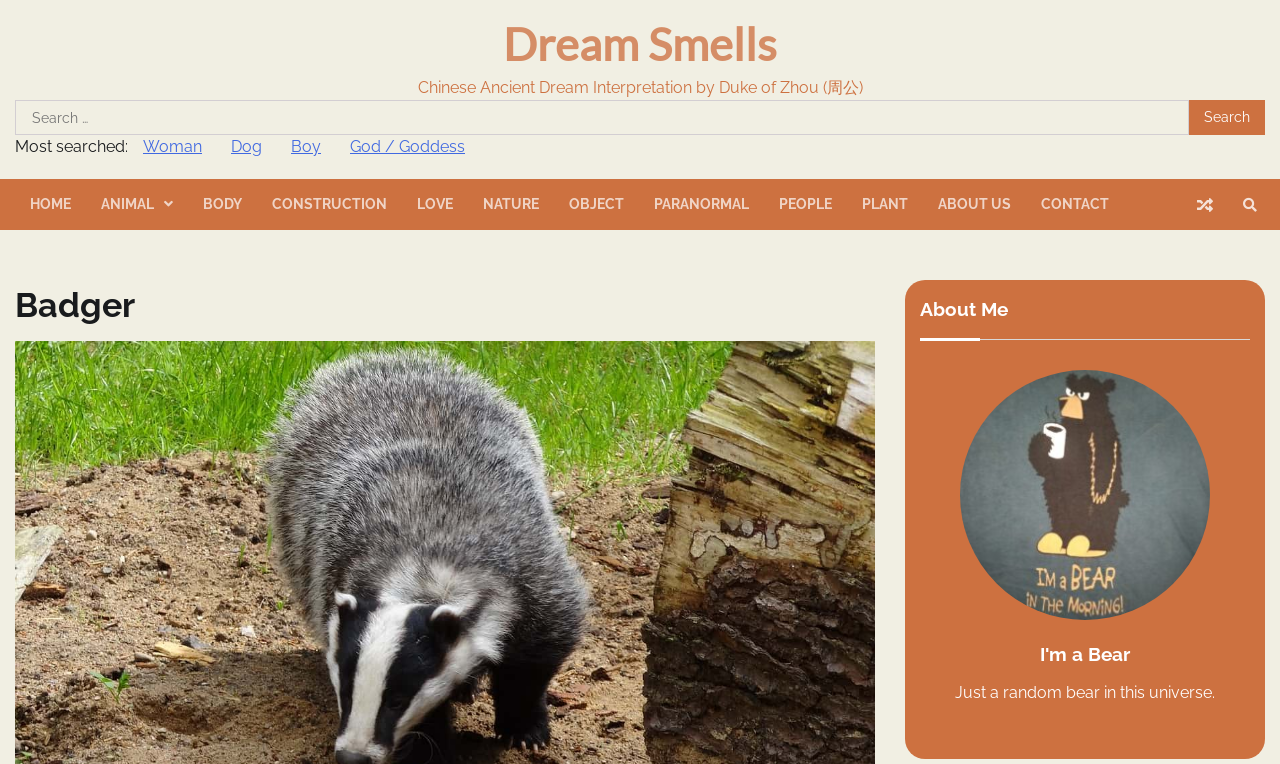What is the purpose of the search box?
Relying on the image, give a concise answer in one word or a brief phrase.

To search for dreams